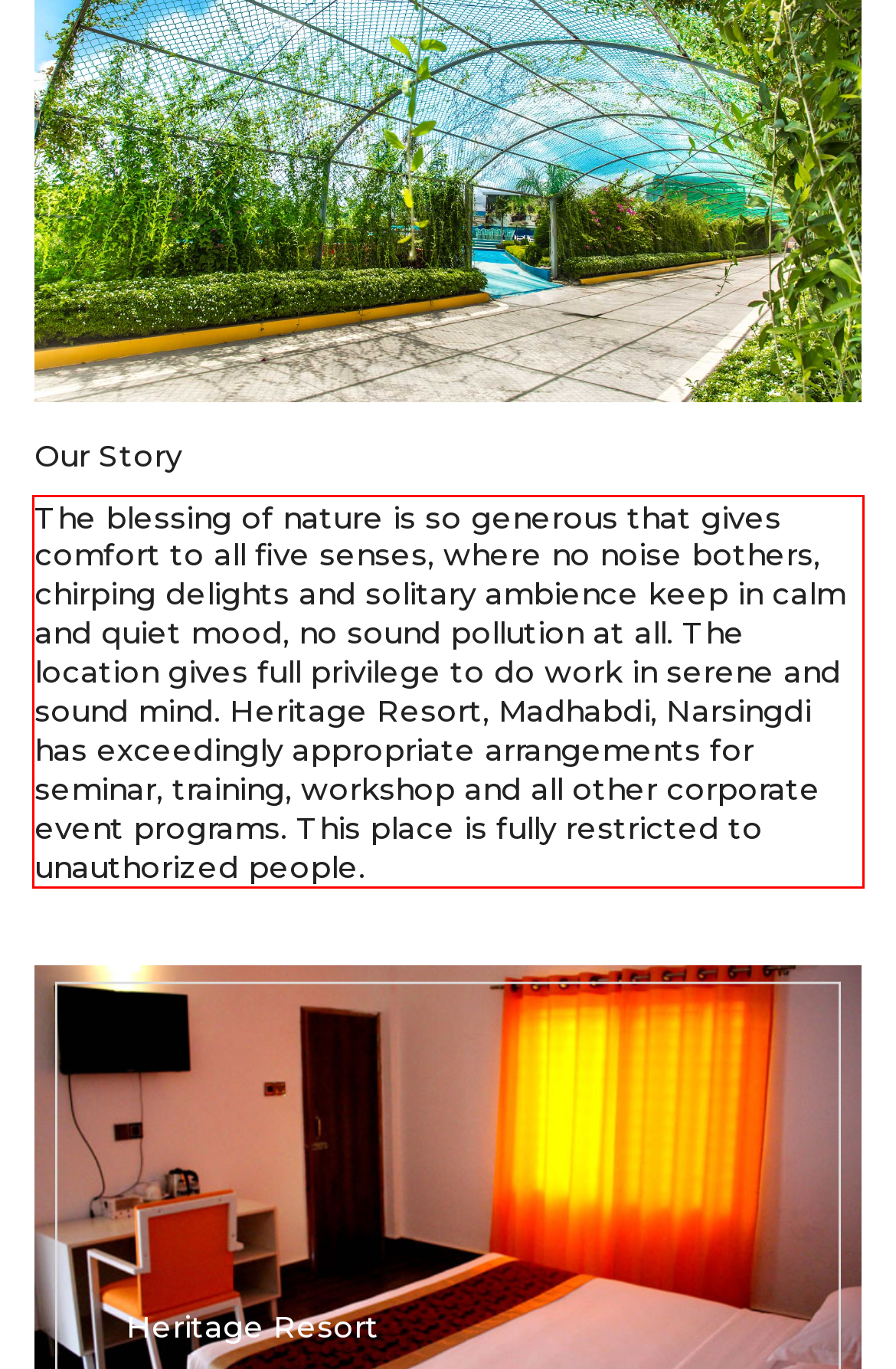Extract and provide the text found inside the red rectangle in the screenshot of the webpage.

The blessing of nature is so generous that gives comfort to all five senses, where no noise bothers, chirping delights and solitary ambience keep in calm and quiet mood, no sound pollution at all. The location gives full privilege to do work in serene and sound mind. Heritage Resort, Madhabdi, Narsingdi has exceedingly appropriate arrangements for seminar, training, workshop and all other corporate event programs. This place is fully restricted to unauthorized people.